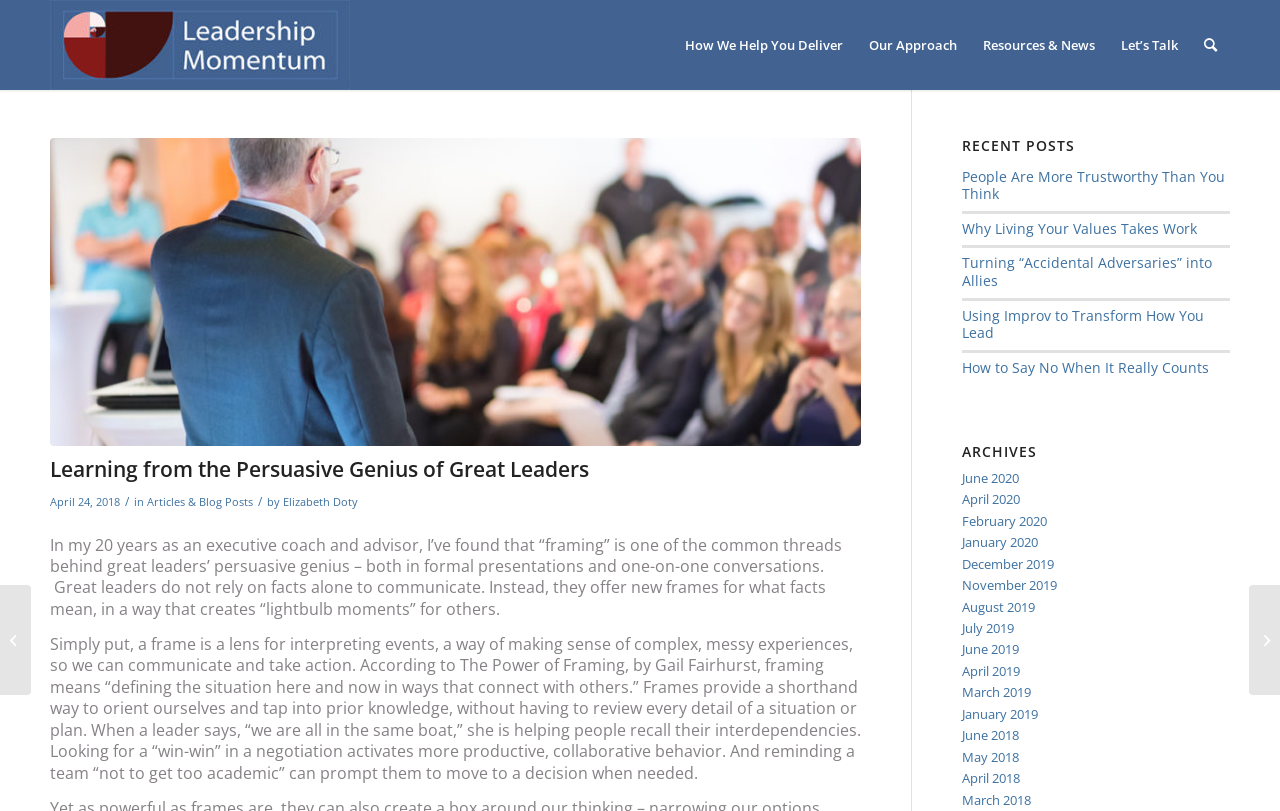Calculate the bounding box coordinates of the UI element given the description: "Resources & News".

[0.758, 0.0, 0.866, 0.111]